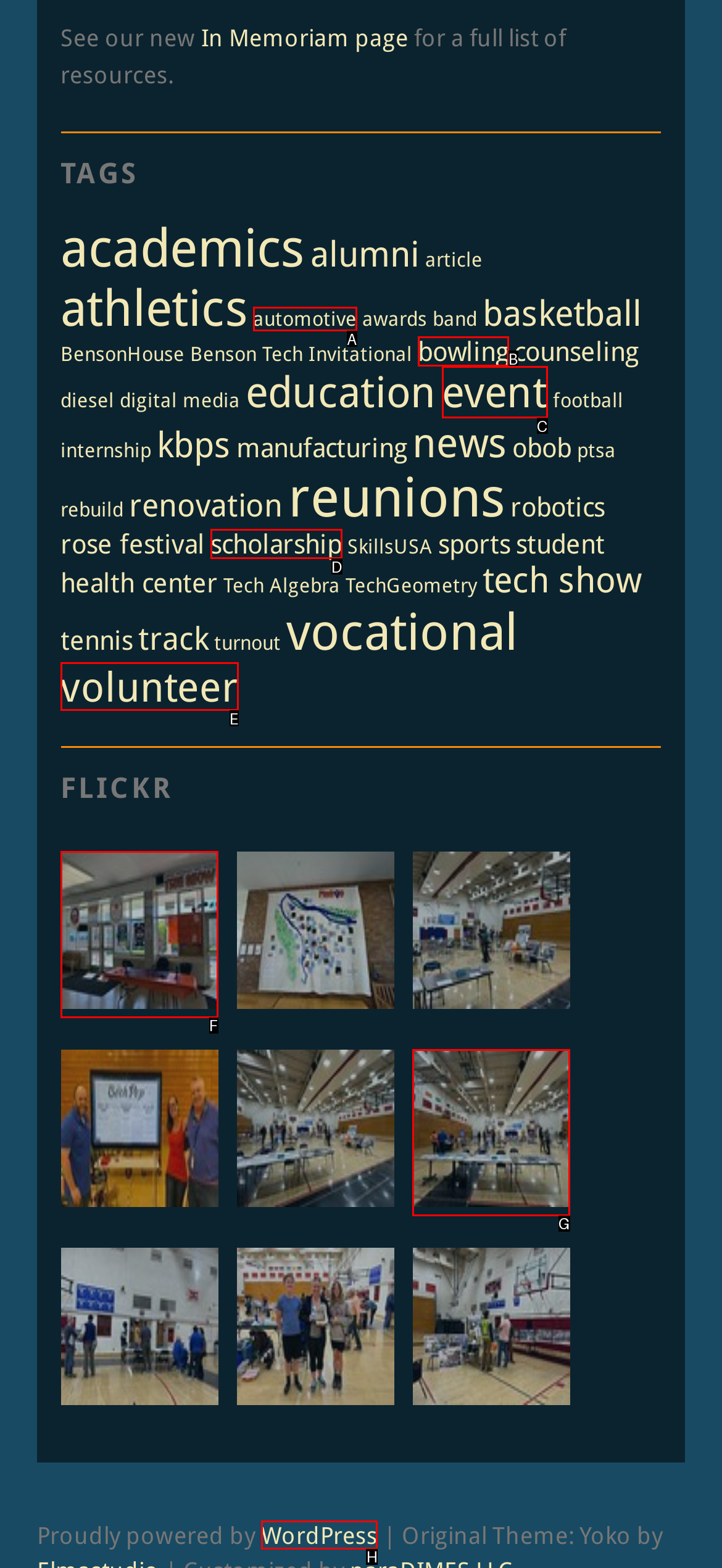Tell me which one HTML element I should click to complete the following instruction: Click on the 'WordPress' link
Answer with the option's letter from the given choices directly.

H